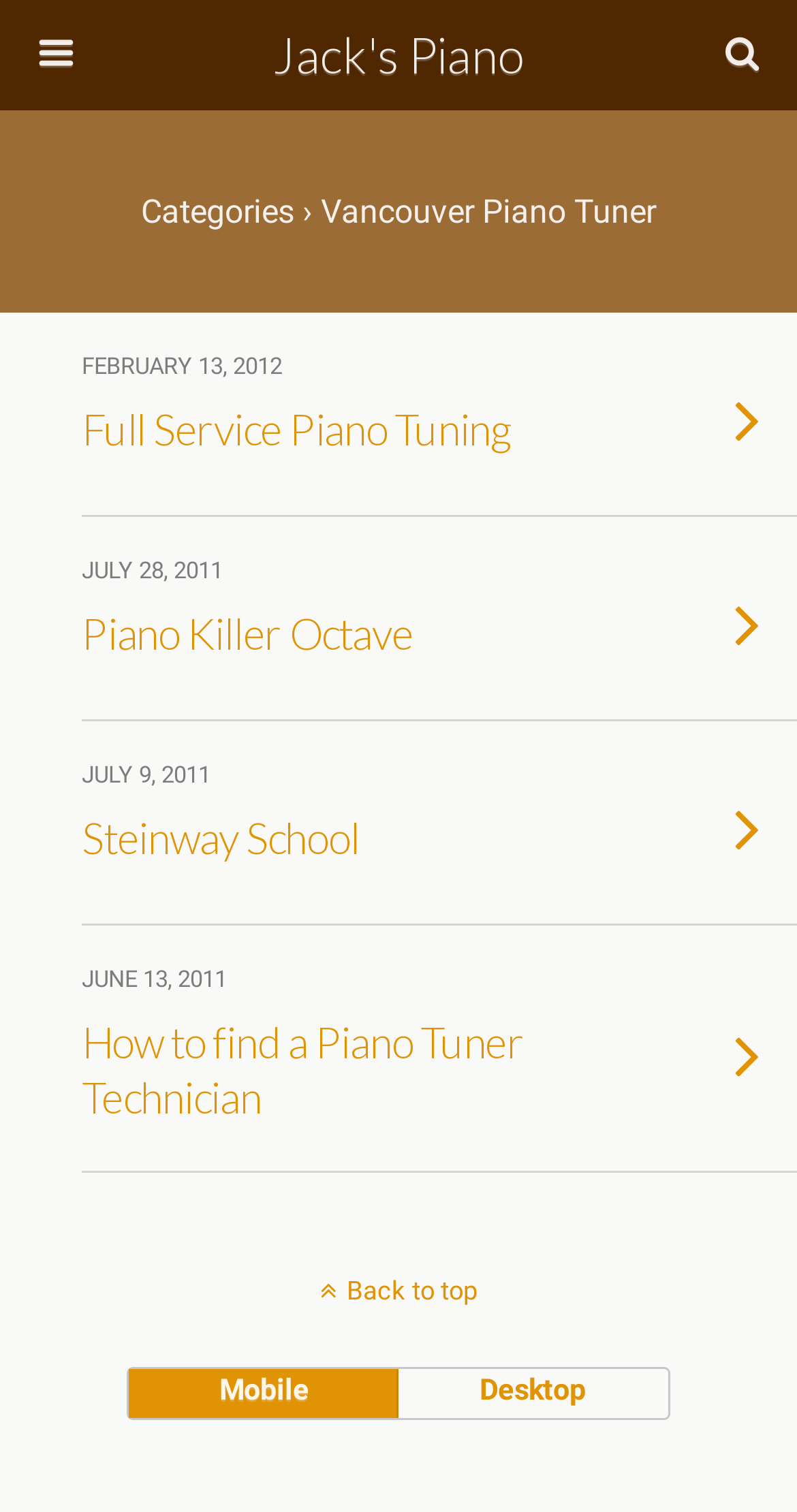What is the topic of the first blog post?
Use the image to give a comprehensive and detailed response to the question.

The first blog post on the webpage has a heading that says 'Full Service Piano Tuning', which suggests that the topic of the post is related to piano tuning services.